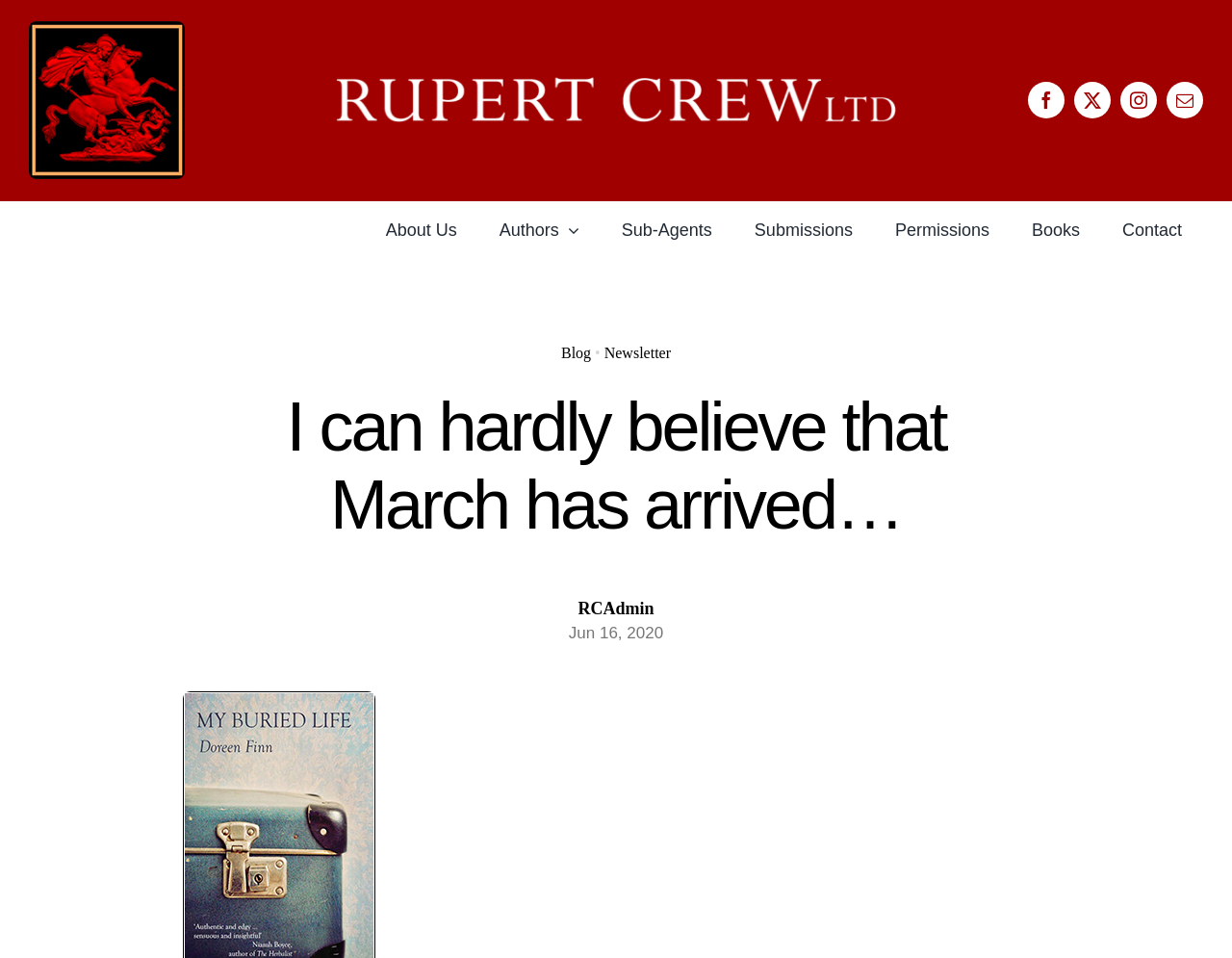What is the text next to the 'Blog' link?
Look at the webpage screenshot and answer the question with a detailed explanation.

The text next to the 'Blog' link is a bullet point '•', which is used to separate the links in the menu.